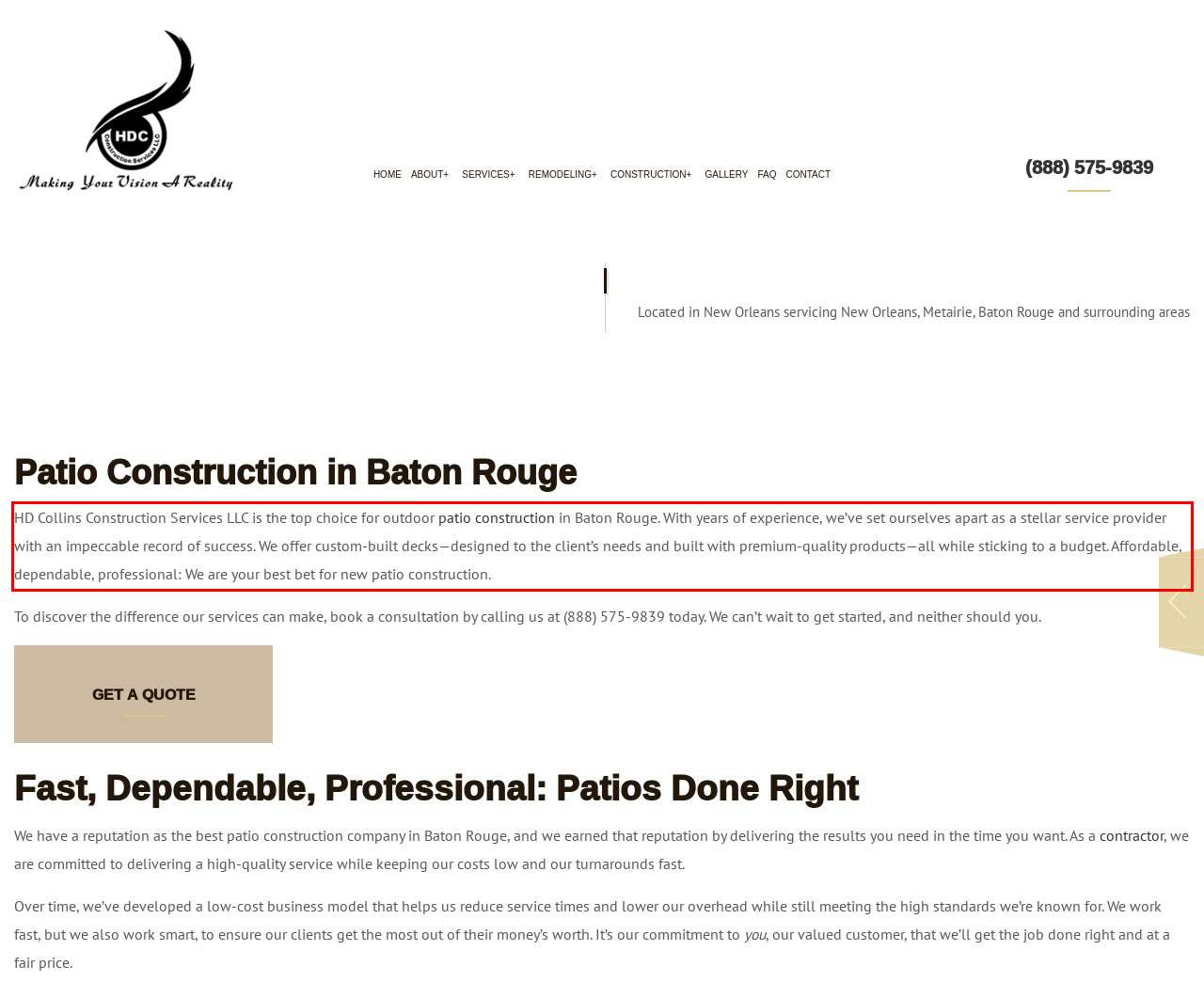Identify the text inside the red bounding box in the provided webpage screenshot and transcribe it.

HD Collins Construction Services LLC is the top choice for outdoor patio construction in Baton Rouge. With years of experience, we’ve set ourselves apart as a stellar service provider with an impeccable record of success. We offer custom-built decks—designed to the client’s needs and built with premium-quality products—all while sticking to a budget. Affordable, dependable, professional: We are your best bet for new patio construction.